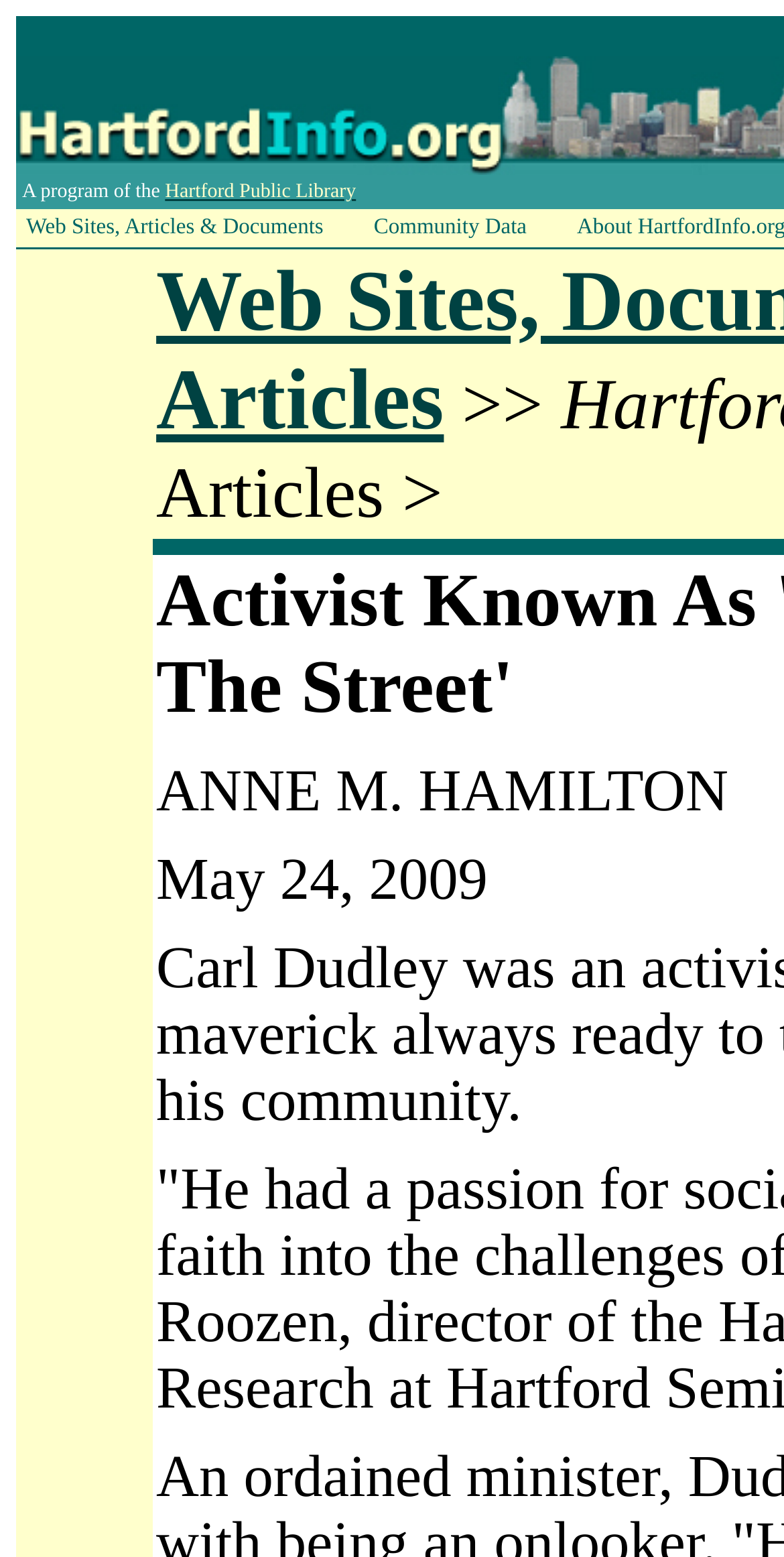Using the element description Web Sites, Articles & Documents, predict the bounding box coordinates for the UI element. Provide the coordinates in (top-left x, top-left y, bottom-right x, bottom-right y) format with values ranging from 0 to 1.

[0.021, 0.136, 0.464, 0.156]